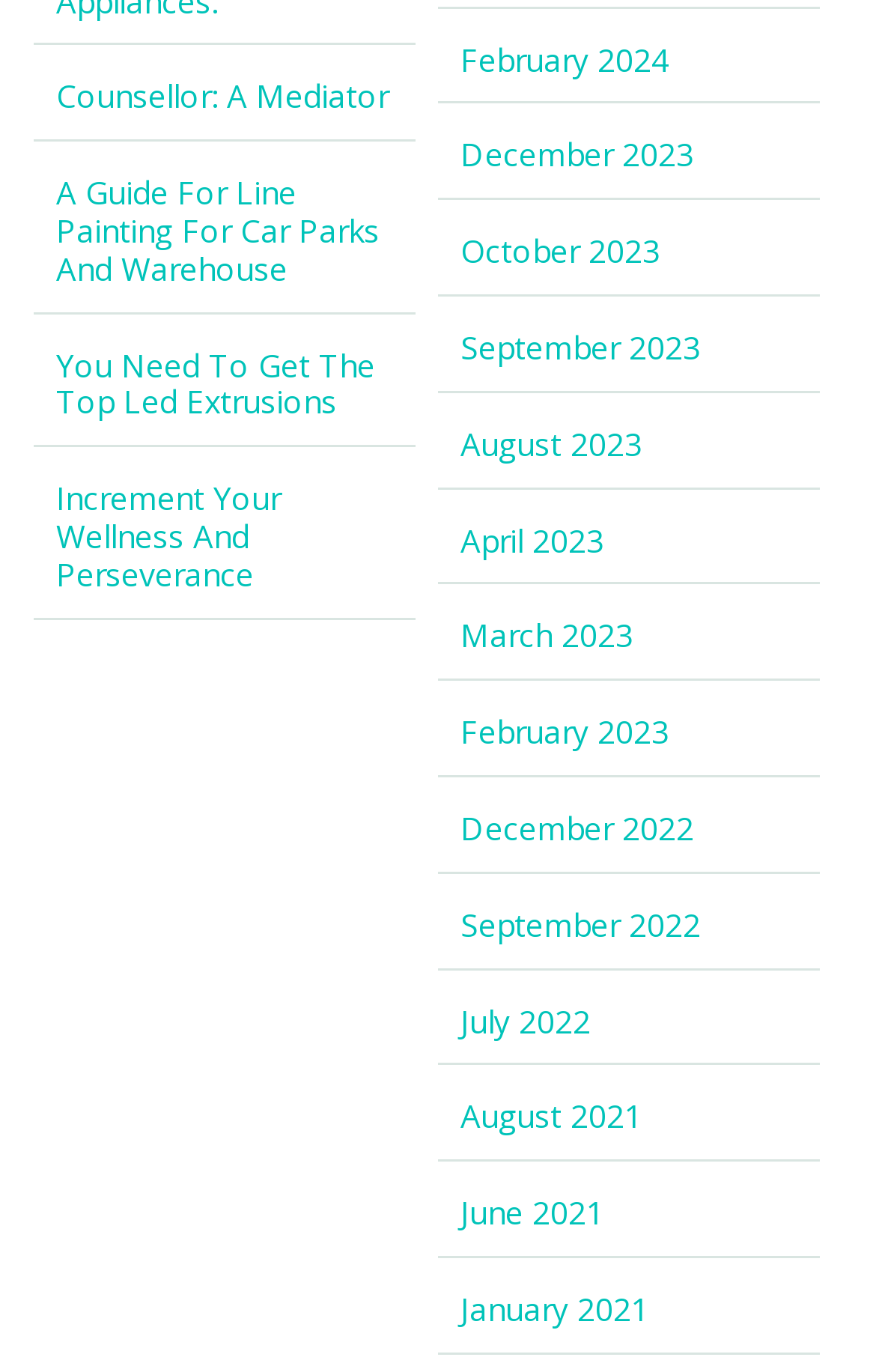Can you find the bounding box coordinates for the element to click on to achieve the instruction: "Browse articles from February 2024"?

[0.526, 0.027, 0.764, 0.058]